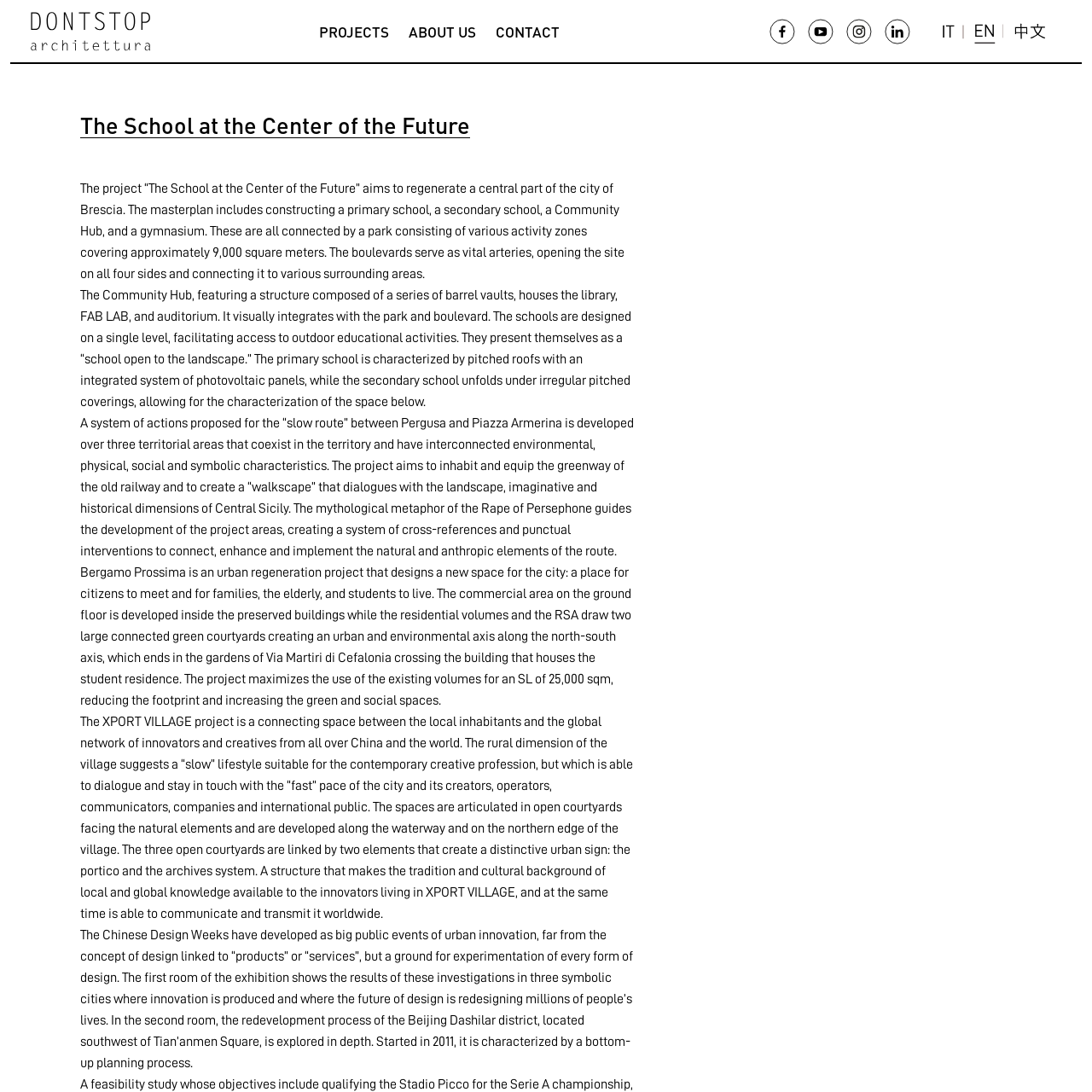Please find and report the bounding box coordinates of the element to click in order to perform the following action: "Click the 'CONTACT' link". The coordinates should be expressed as four float numbers between 0 and 1, in the format [left, top, right, bottom].

[0.454, 0.013, 0.512, 0.044]